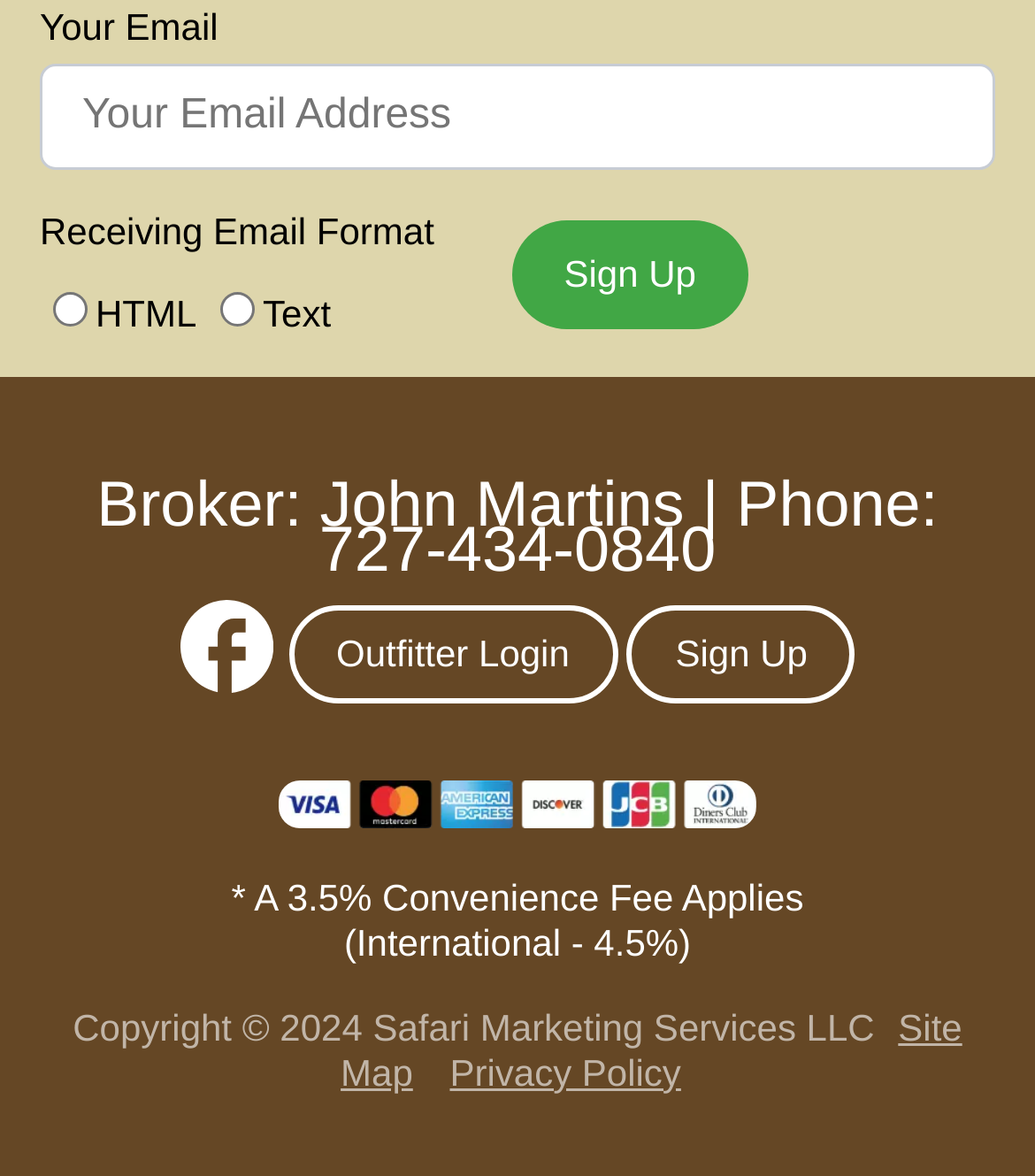How many links are there in the contentinfo section?
Could you answer the question in a detailed manner, providing as much information as possible?

I counted the number of link elements in the contentinfo section of the webpage and found 5 links: 'Follow Discount African Hunts on Facebook', 'Outfitter Login', 'Sign Up', 'Site Map', and 'Privacy Policy'.